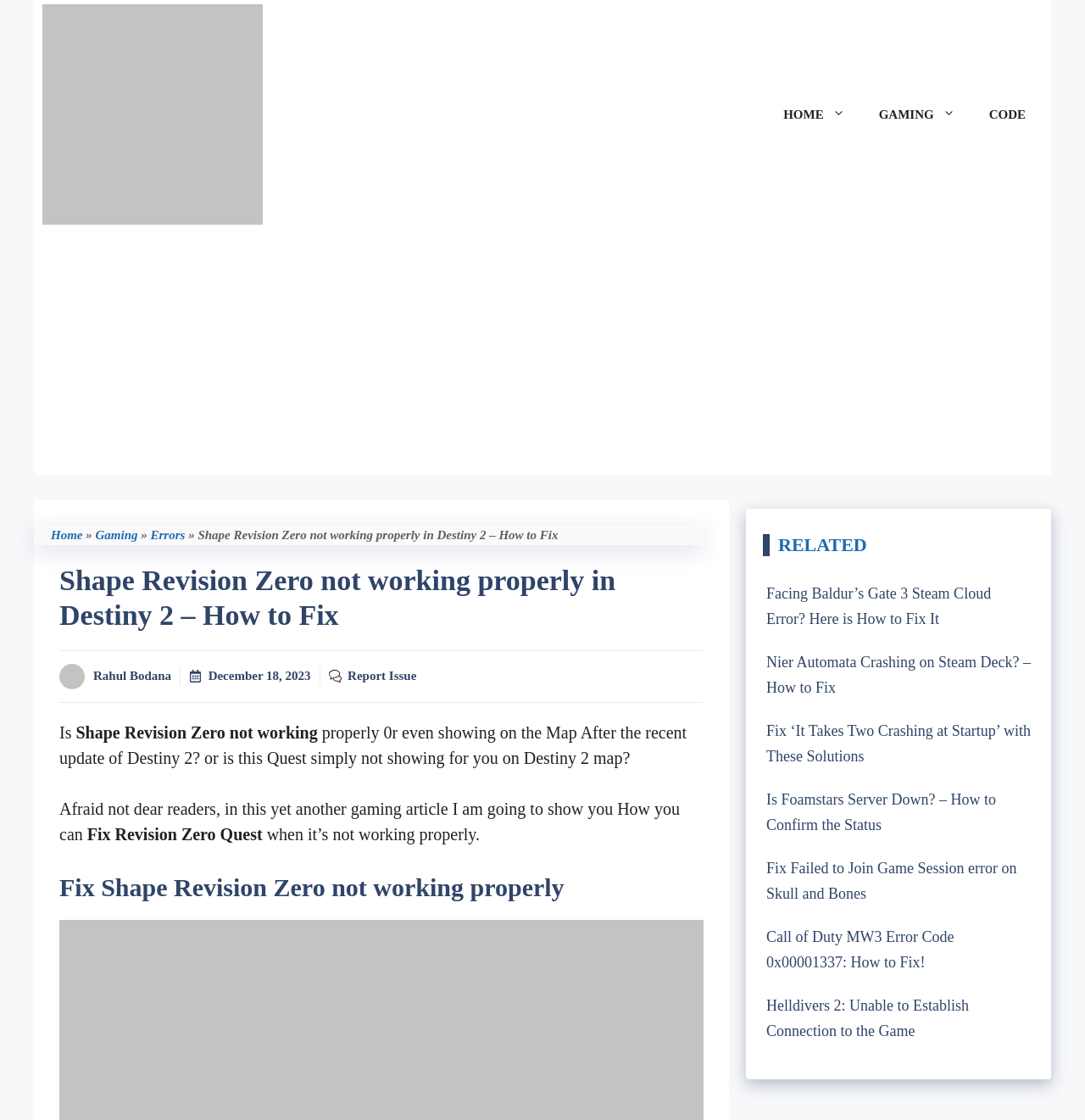Give a succinct answer to this question in a single word or phrase: 
What is the author's name?

Rahul Bodana